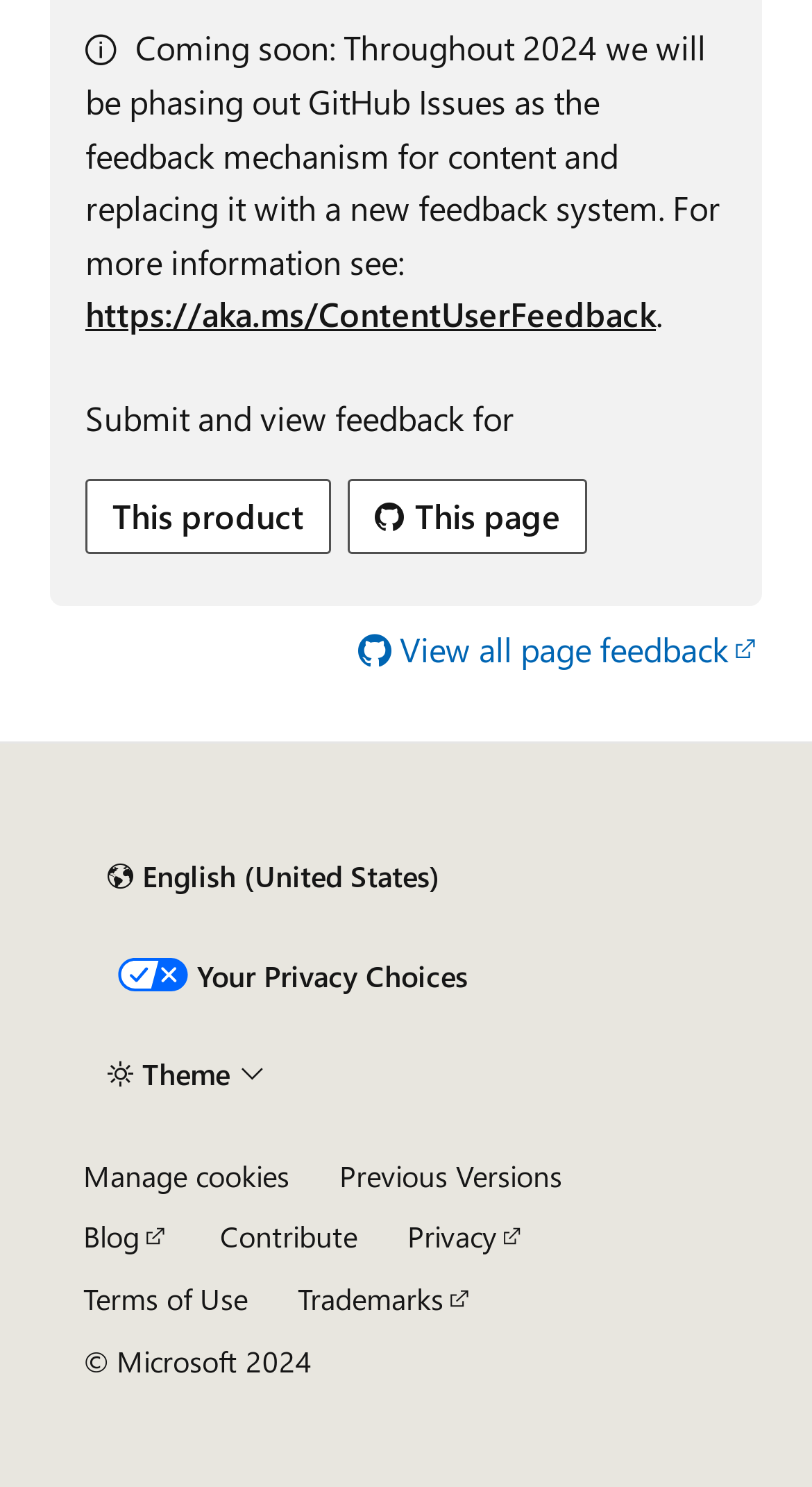What year is the copyright for?
Please look at the screenshot and answer using one word or phrase.

2024